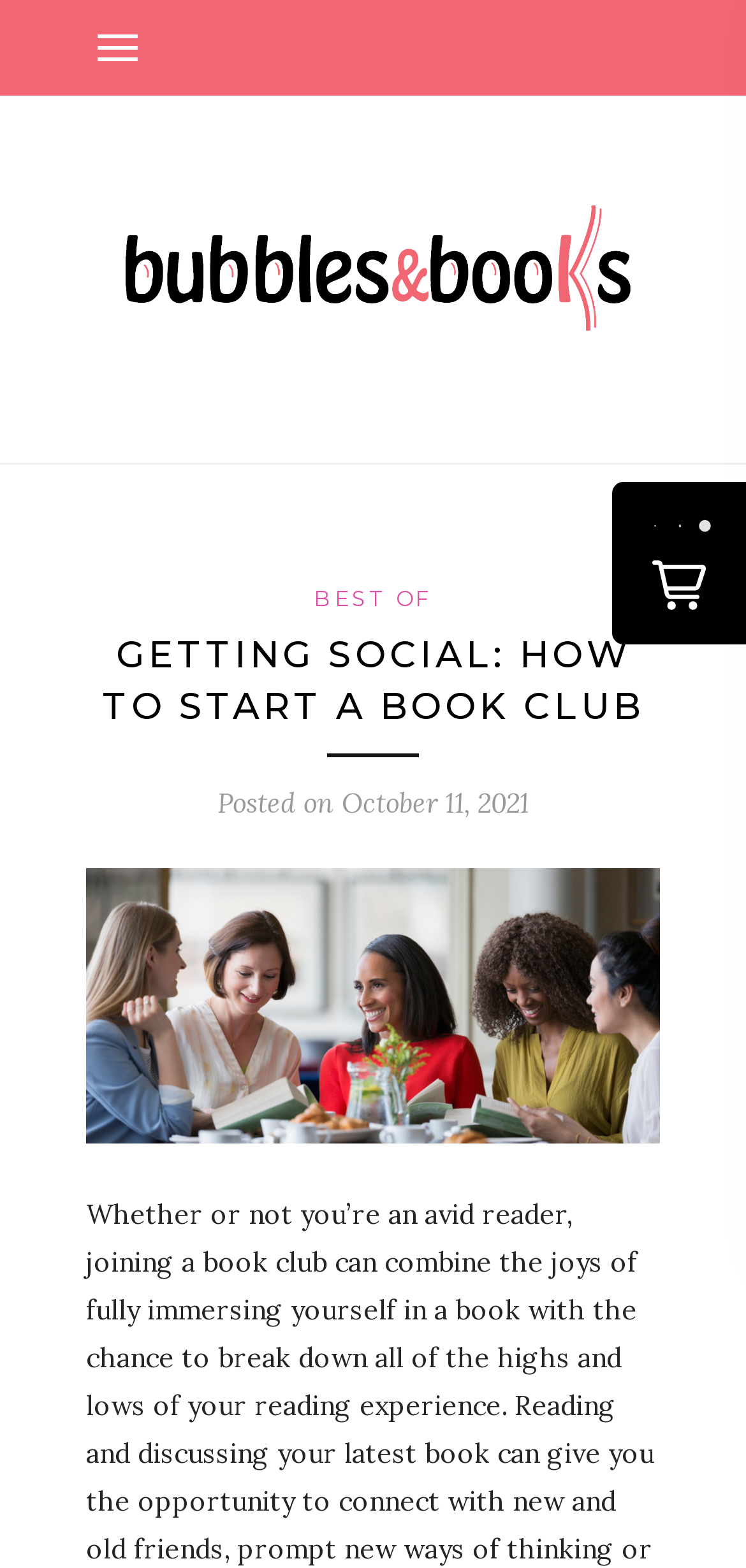Reply to the question with a single word or phrase:
When was the article posted?

October 11, 2021